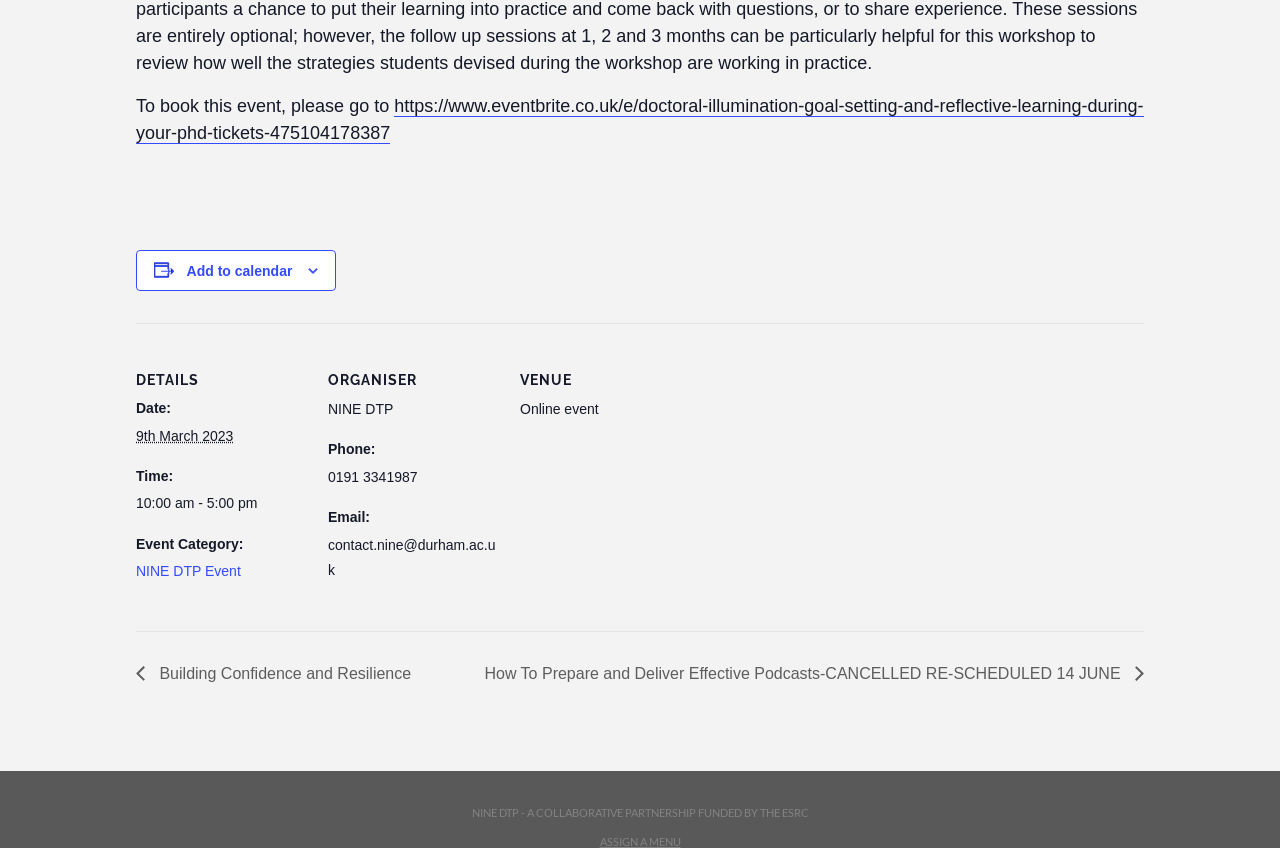Provide the bounding box coordinates of the HTML element described by the text: "https://www.eventbrite.co.uk/e/doctoral-illumination-goal-setting-and-reflective-learning-during-your-phd-tickets-475104178387".

[0.106, 0.113, 0.893, 0.17]